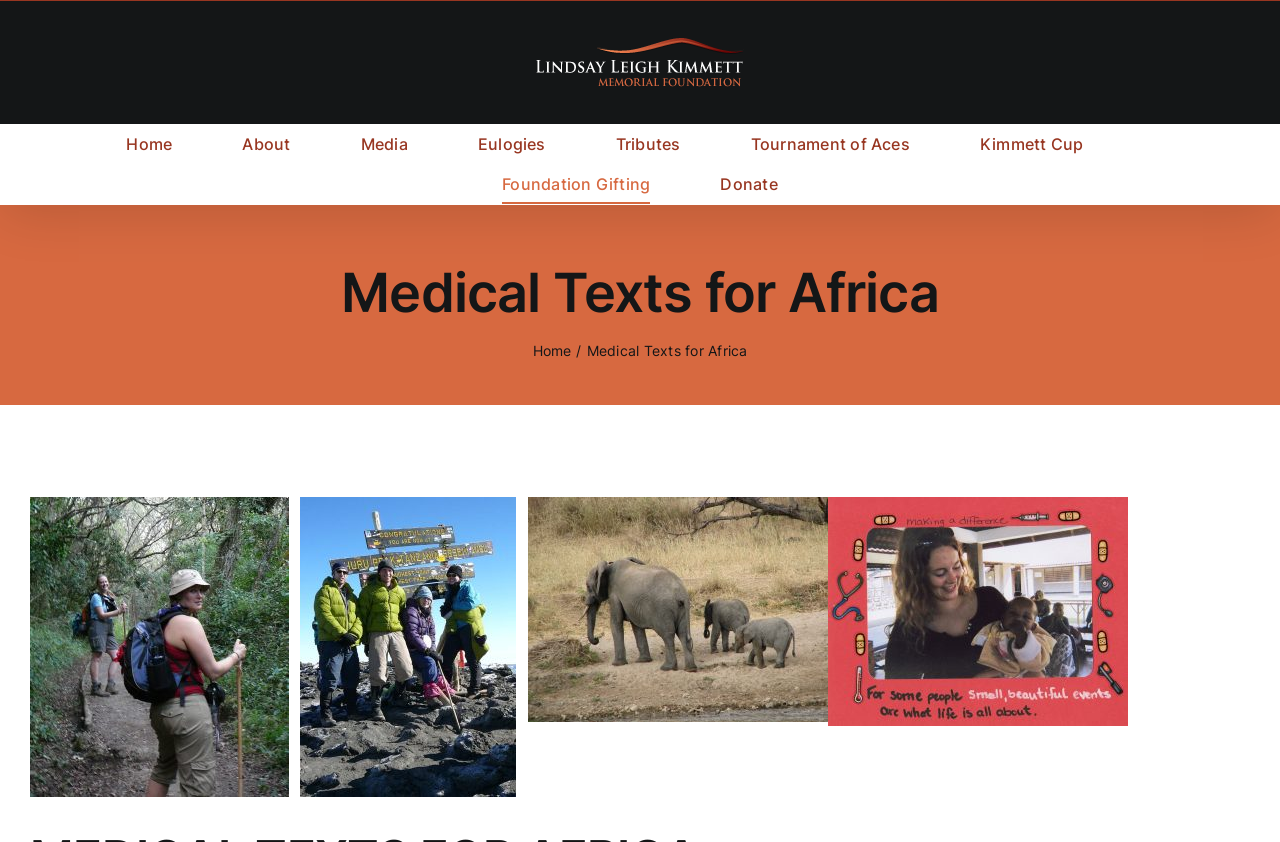What is the purpose of the 'Foundation Gifting' menu item?
Based on the screenshot, give a detailed explanation to answer the question.

The 'Foundation Gifting' menu item has a popup menu, and one of its child elements is a link element with the description 'Donate'. This suggests that the purpose of the 'Foundation Gifting' menu item is to allow users to donate to the foundation.